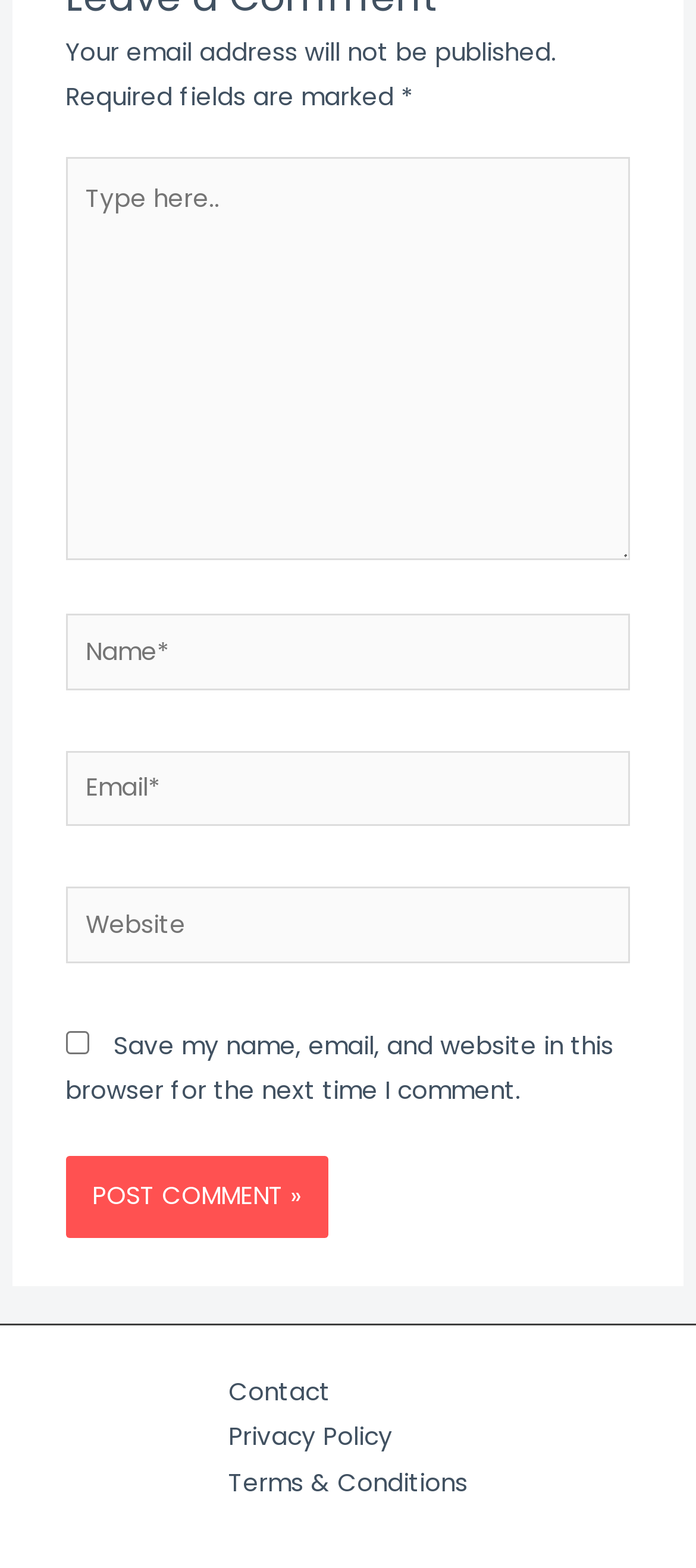Locate the bounding box coordinates of the clickable region necessary to complete the following instruction: "Visit the contact page". Provide the coordinates in the format of four float numbers between 0 and 1, i.e., [left, top, right, bottom].

[0.277, 0.877, 0.526, 0.898]